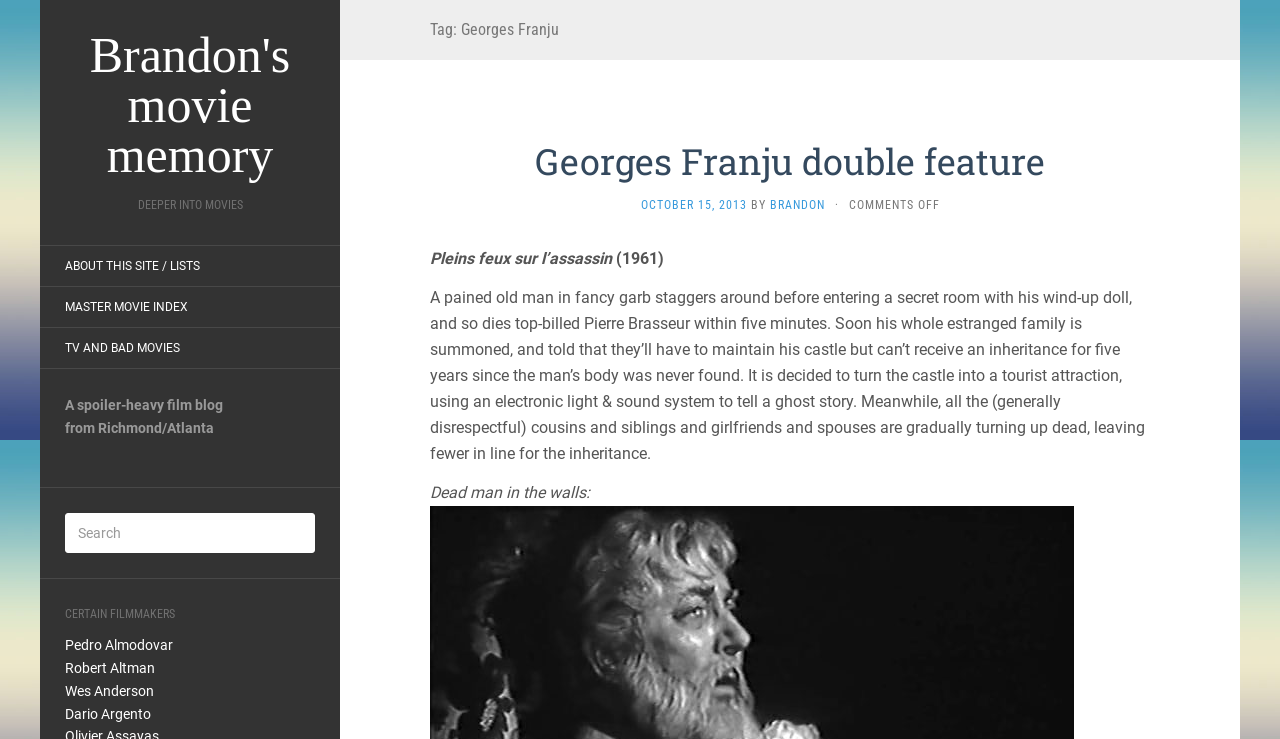Determine the bounding box coordinates for the HTML element described here: "name="your-email"".

None